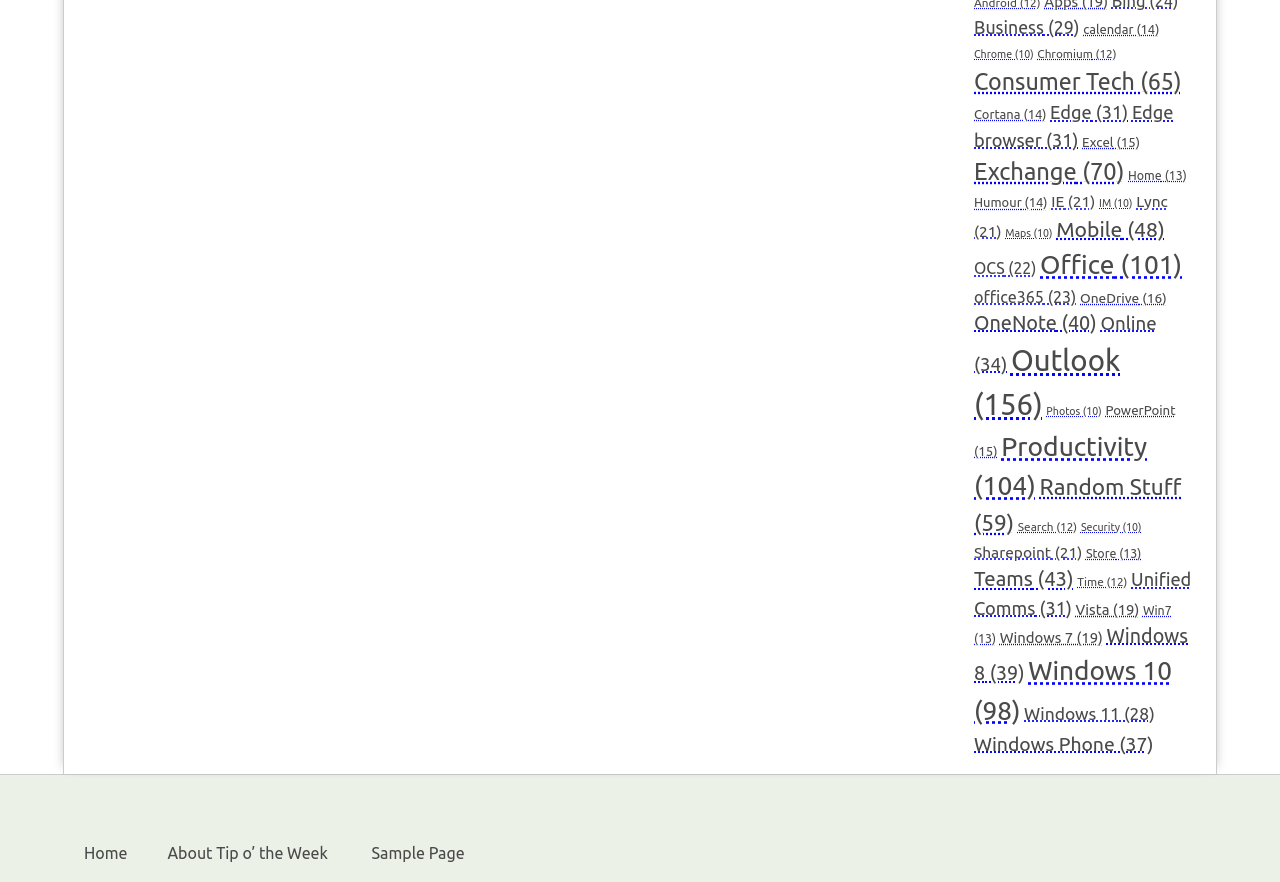Identify the bounding box coordinates necessary to click and complete the given instruction: "Check Outlook".

[0.761, 0.39, 0.875, 0.477]